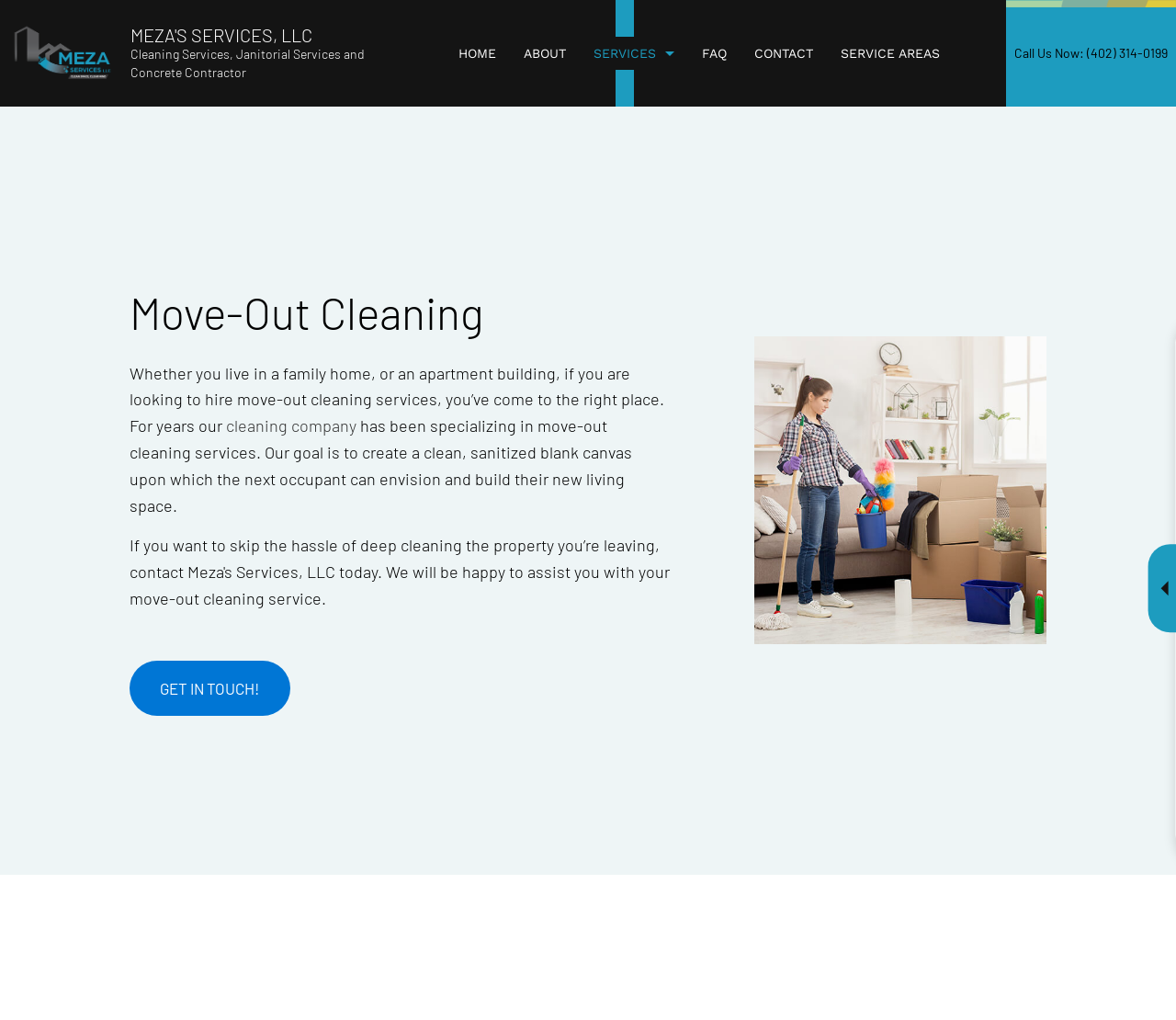Give a detailed account of the webpage's layout and content.

The webpage is about Meza's Services, LLC, a company that provides professional move-out cleaning services. At the top left corner, there is a logo of Meza's Services, LLC, accompanied by a heading with the company name. Below the logo, there is a brief description of the company's services, including cleaning, janitorial, and concrete contractor services.

The top navigation bar has several links, including "HOME", "ABOUT", "SERVICES", "FAQ", "CONTACT", and "SERVICE AREAS". Below the navigation bar, there are two columns of links, with the left column featuring specific cleaning services such as "CONCRETE CONTRACTOR", "APARTMENT CLEANING", and "HOUSE CLEANING", and the right column featuring more services like "DISINFECTION SERVICES", "GREEN CLEANING", and "WINDOW CLEANING".

In the main content area, there is a heading "Move-Out Cleaning" followed by a paragraph of text that describes the company's move-out cleaning services. The text explains that the company has been specializing in move-out cleaning services for years and aims to create a clean and sanitized space for the next occupant. There is also a link to "cleaning company" within the paragraph. Below the paragraph, there is a call-to-action link "GET IN TOUCH!".

At the top right corner, there is a link "Call Us Now: (402) 314-0199". Overall, the webpage is well-organized and easy to navigate, with clear headings and concise text that effectively communicates the company's services and expertise.